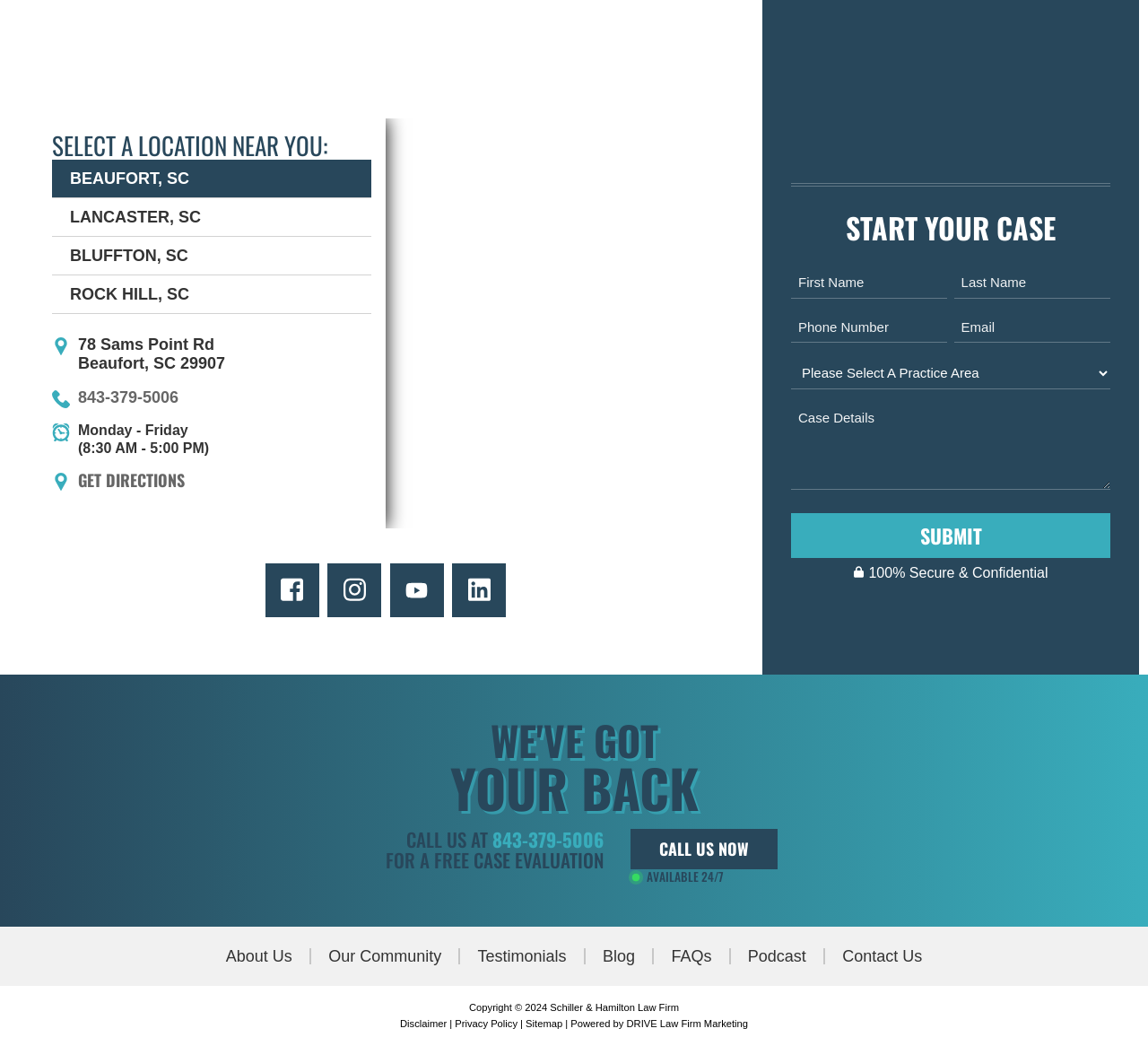Find and indicate the bounding box coordinates of the region you should select to follow the given instruction: "Click the 'GET DIRECTIONS' link".

[0.068, 0.316, 0.161, 0.339]